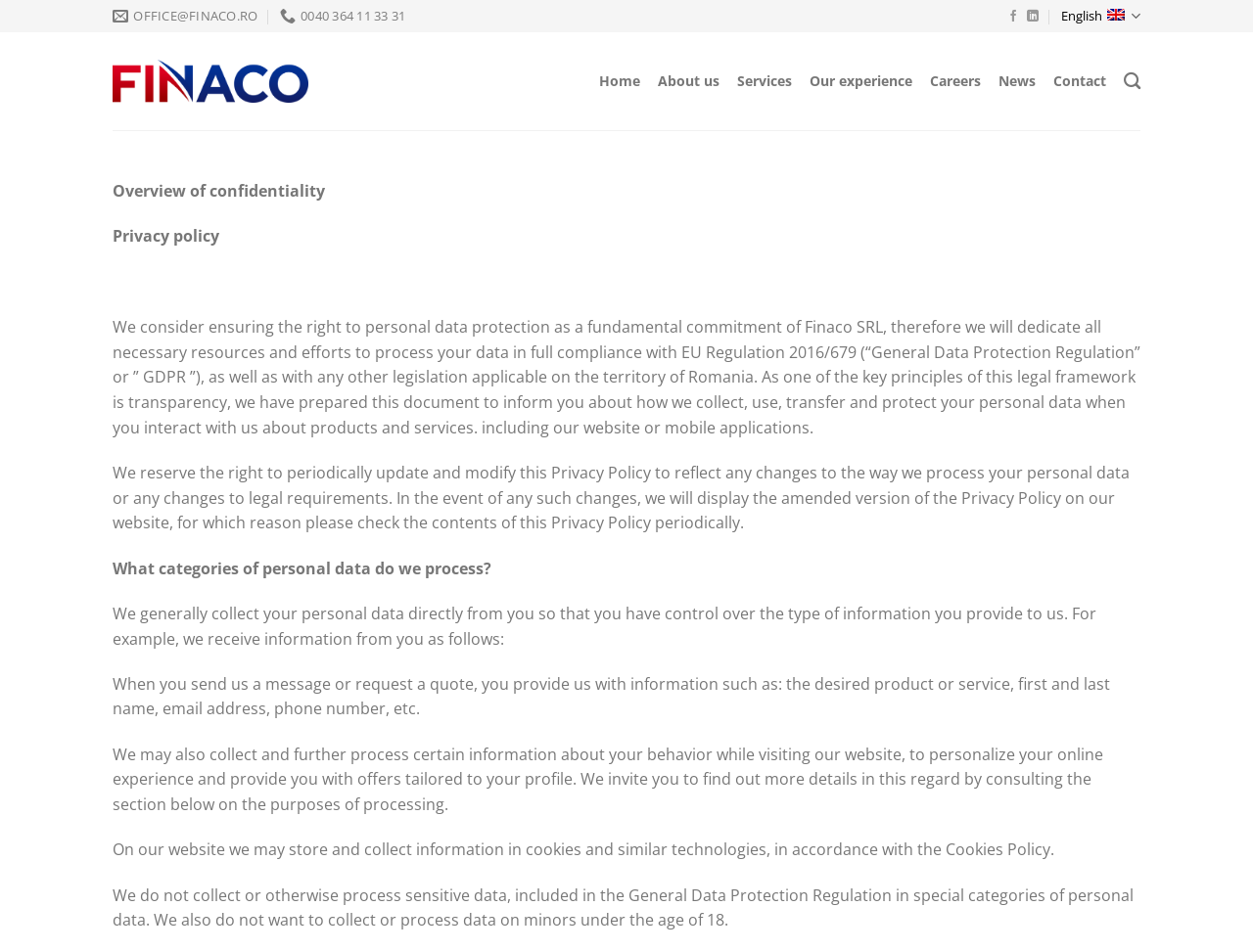What is the company name?
Use the screenshot to answer the question with a single word or phrase.

FINACO